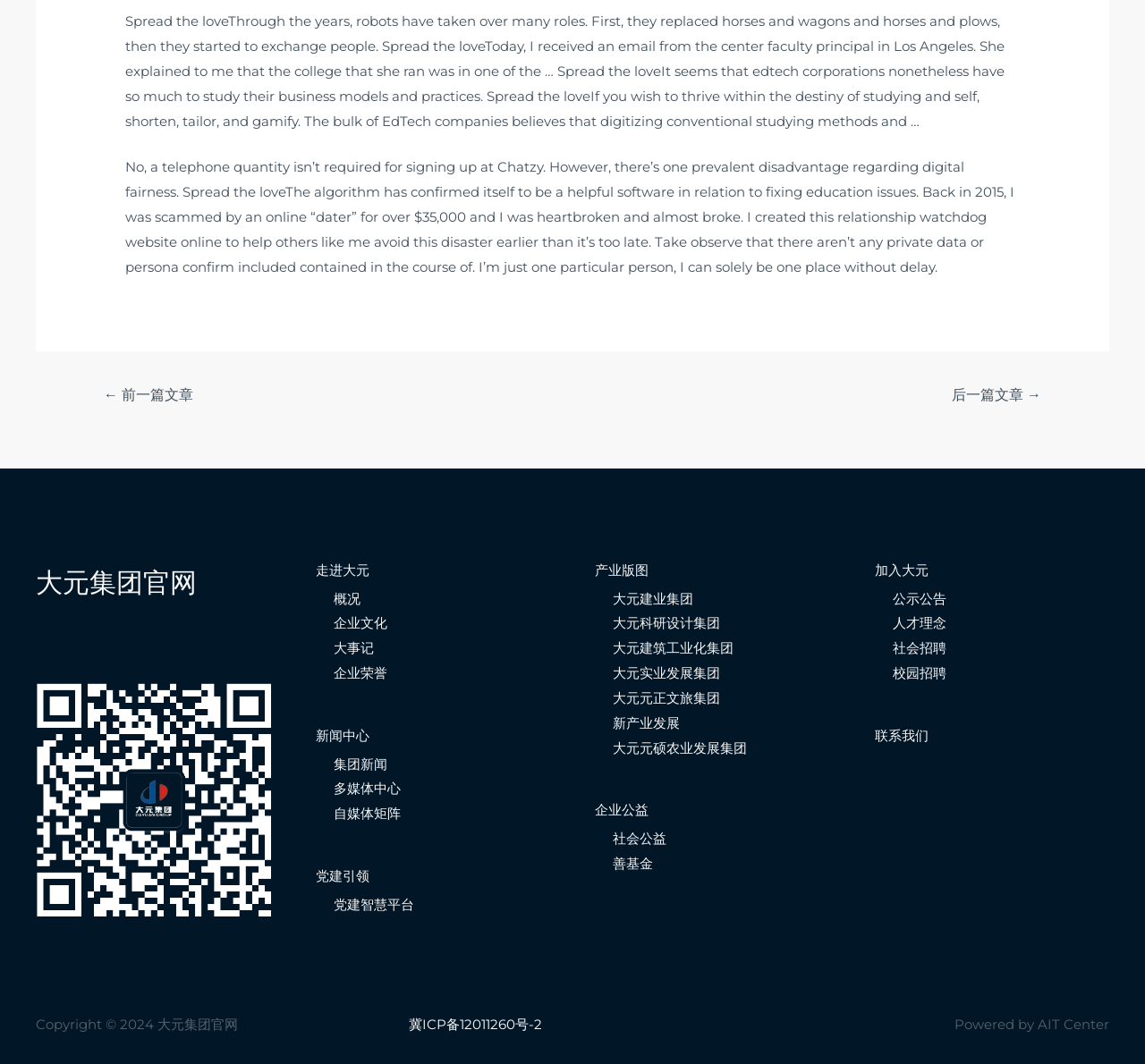Respond to the question below with a single word or phrase:
What is the copyright year?

2024